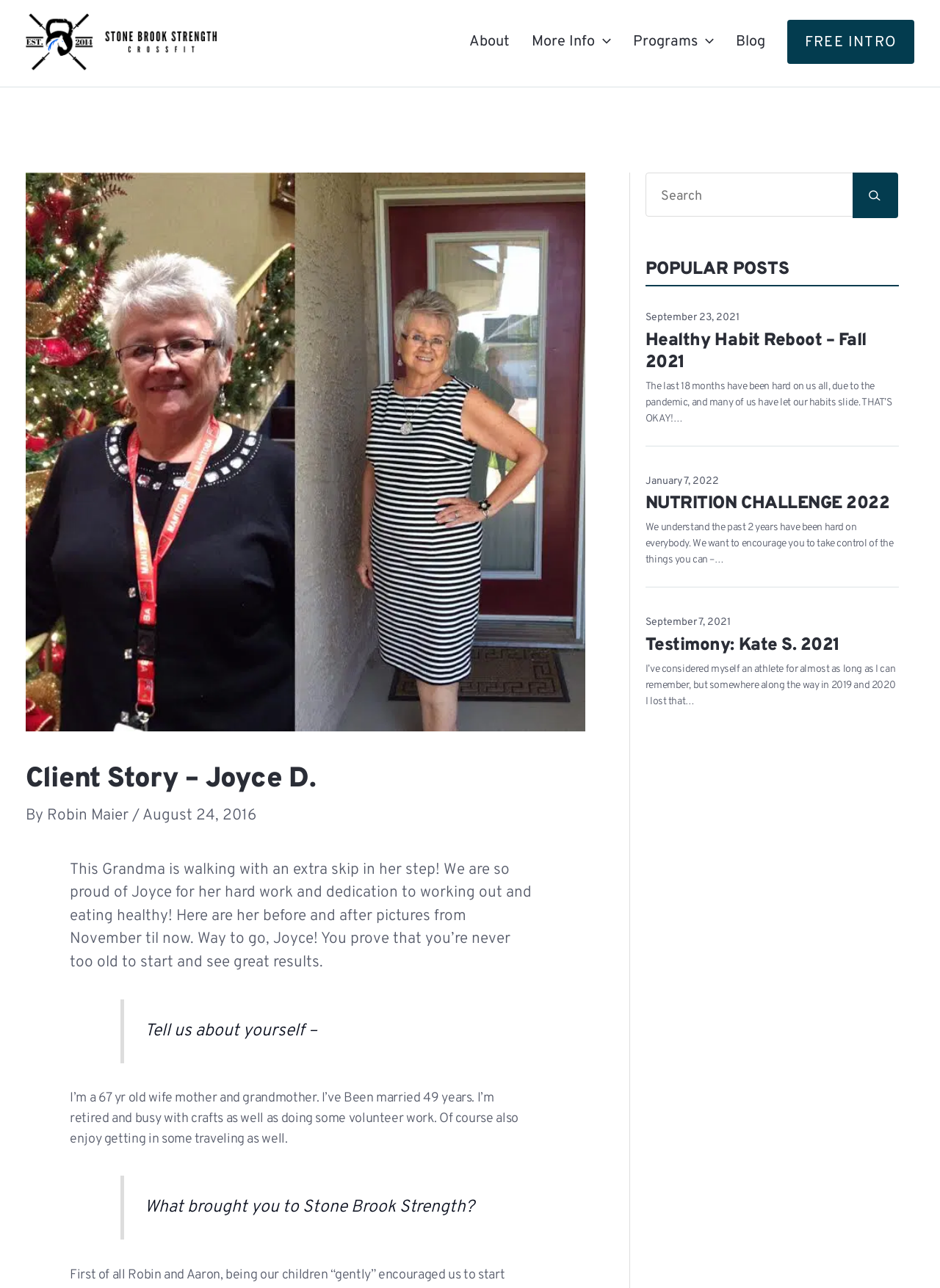What is the name of the client in the story?
With the help of the image, please provide a detailed response to the question.

The name of the client in the story can be inferred from the heading 'Client Story – Joyce D.' which is located at the top of the webpage, indicating that the story is about Joyce D.